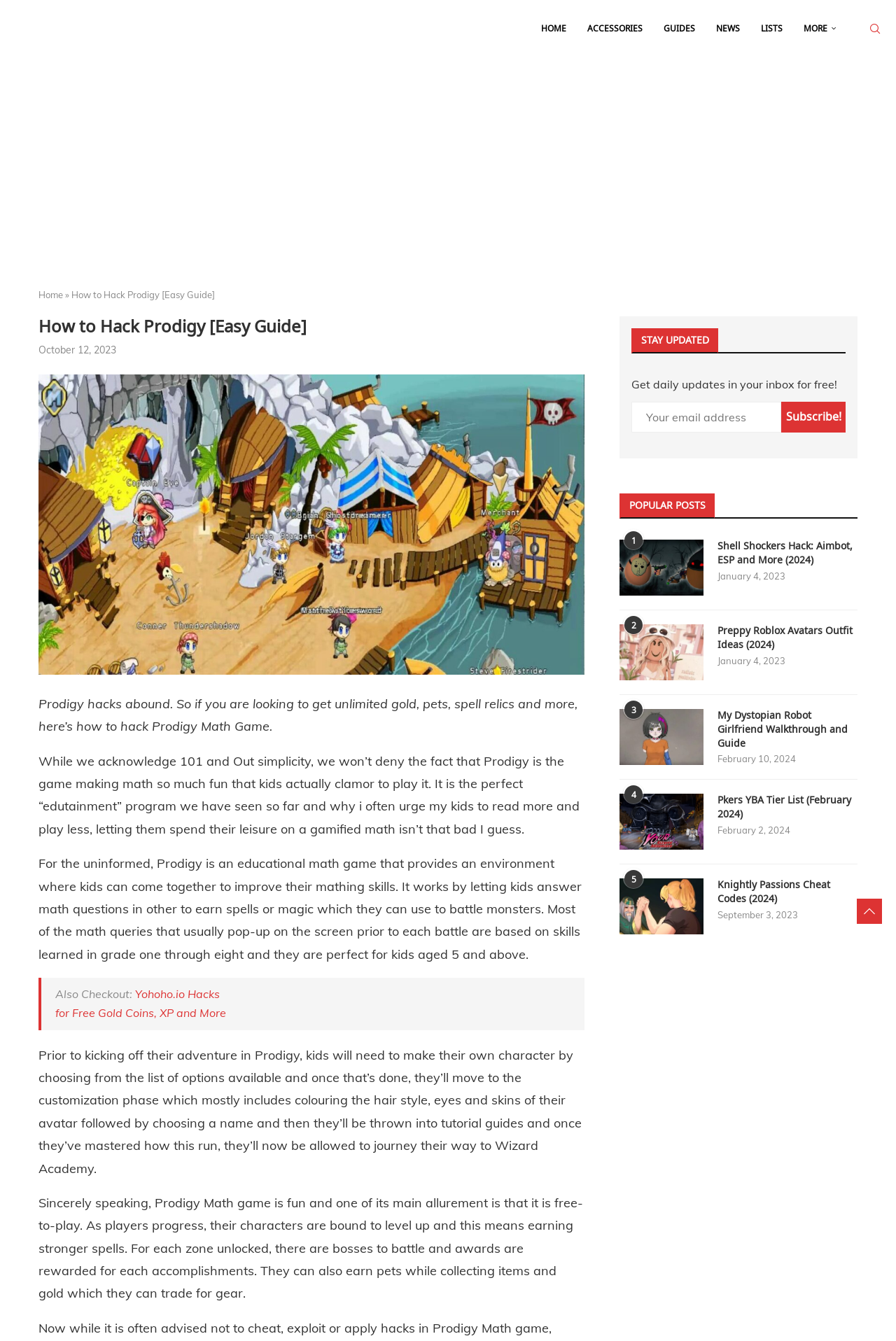Identify the bounding box coordinates for the element that needs to be clicked to fulfill this instruction: "View map and directions". Provide the coordinates in the format of four float numbers between 0 and 1: [left, top, right, bottom].

None